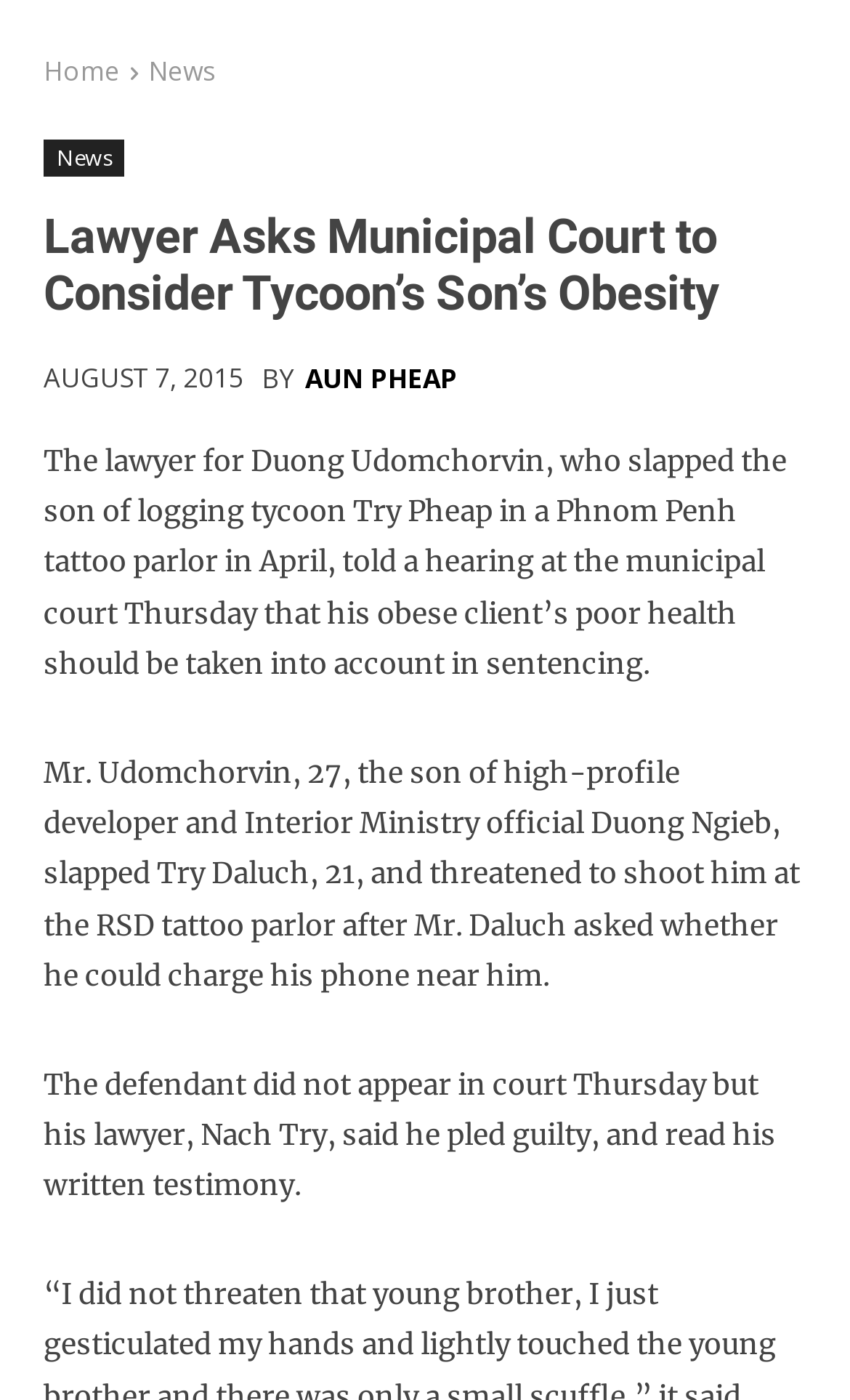What is the age of Mr. Udomchorvin?
Based on the image, provide your answer in one word or phrase.

27